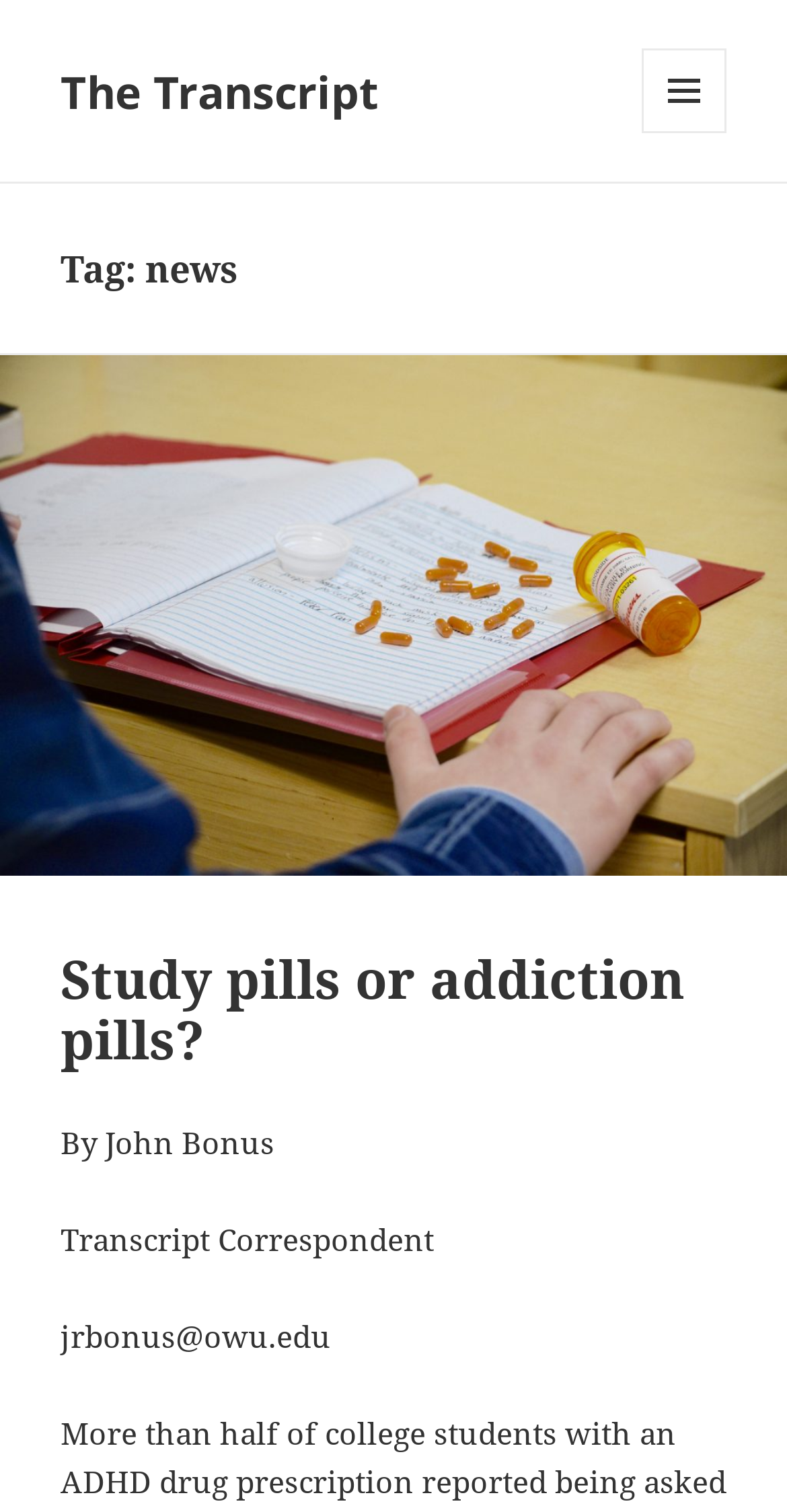Given the webpage screenshot and the description, determine the bounding box coordinates (top-left x, top-left y, bottom-right x, bottom-right y) that define the location of the UI element matching this description: Study pills or addiction pills?

[0.077, 0.623, 0.869, 0.711]